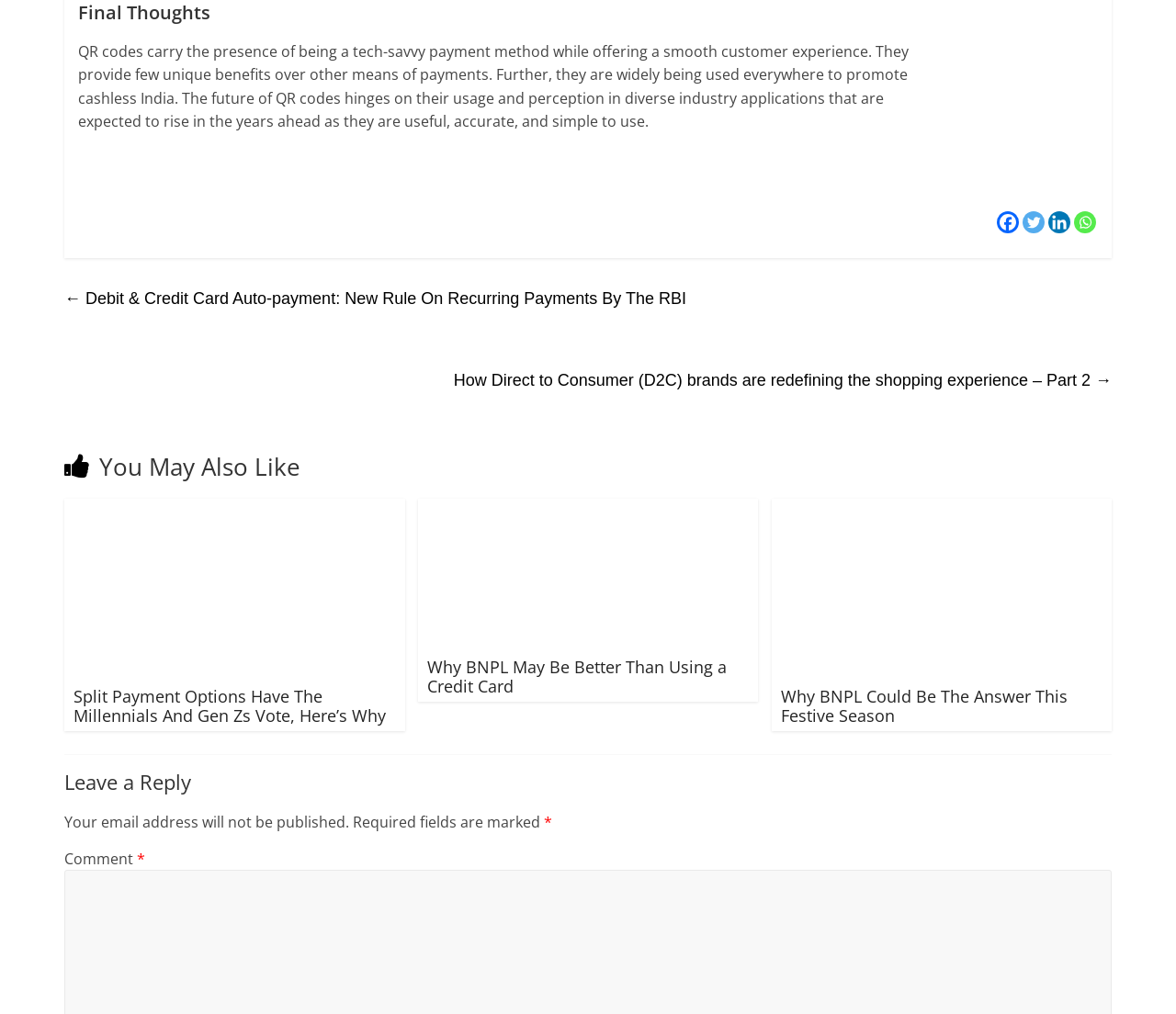Find the bounding box coordinates of the clickable area required to complete the following action: "Leave a comment".

[0.055, 0.837, 0.116, 0.857]